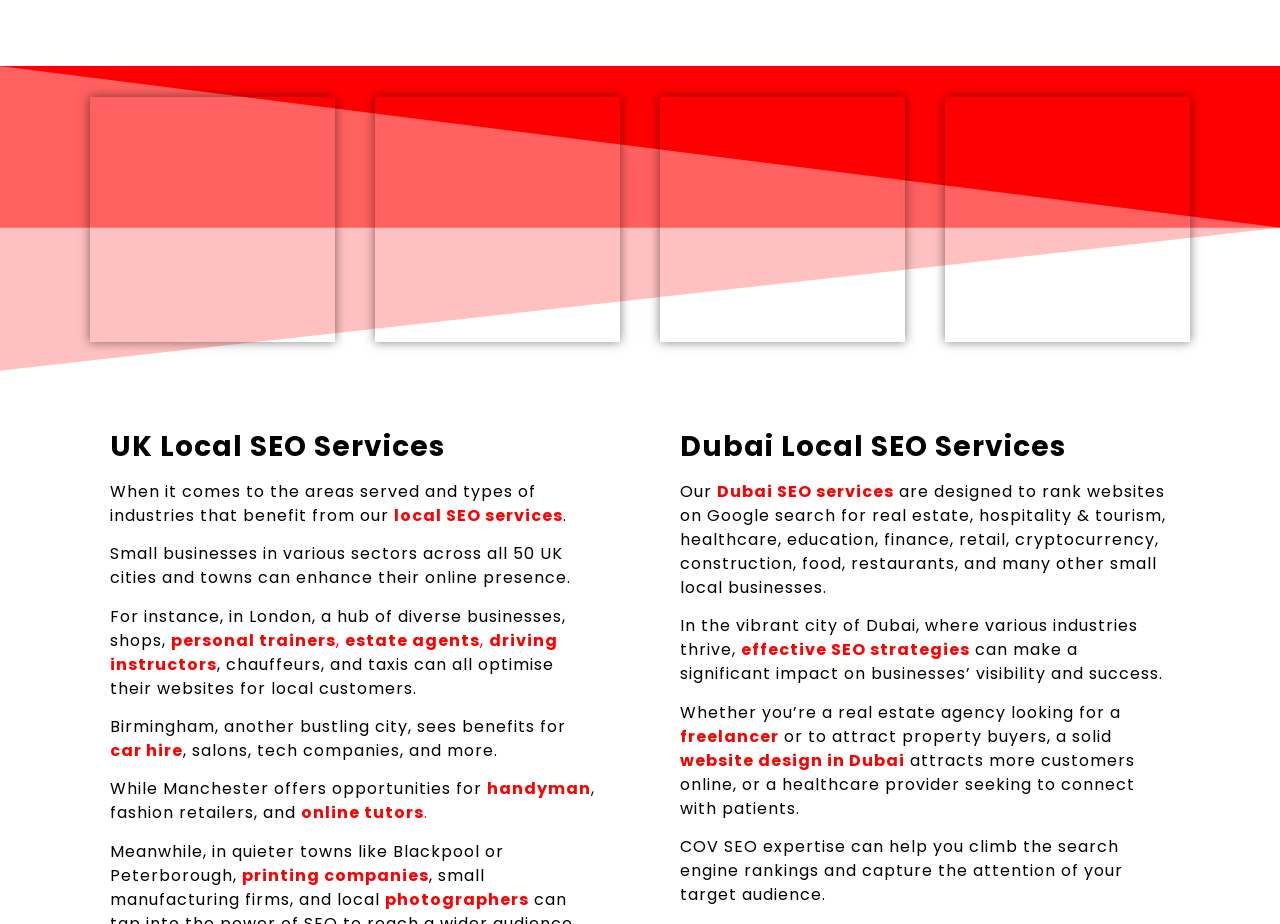Please identify the bounding box coordinates of the clickable area that will fulfill the following instruction: "Learn about local SEO services". The coordinates should be in the format of four float numbers between 0 and 1, i.e., [left, top, right, bottom].

[0.308, 0.545, 0.44, 0.57]